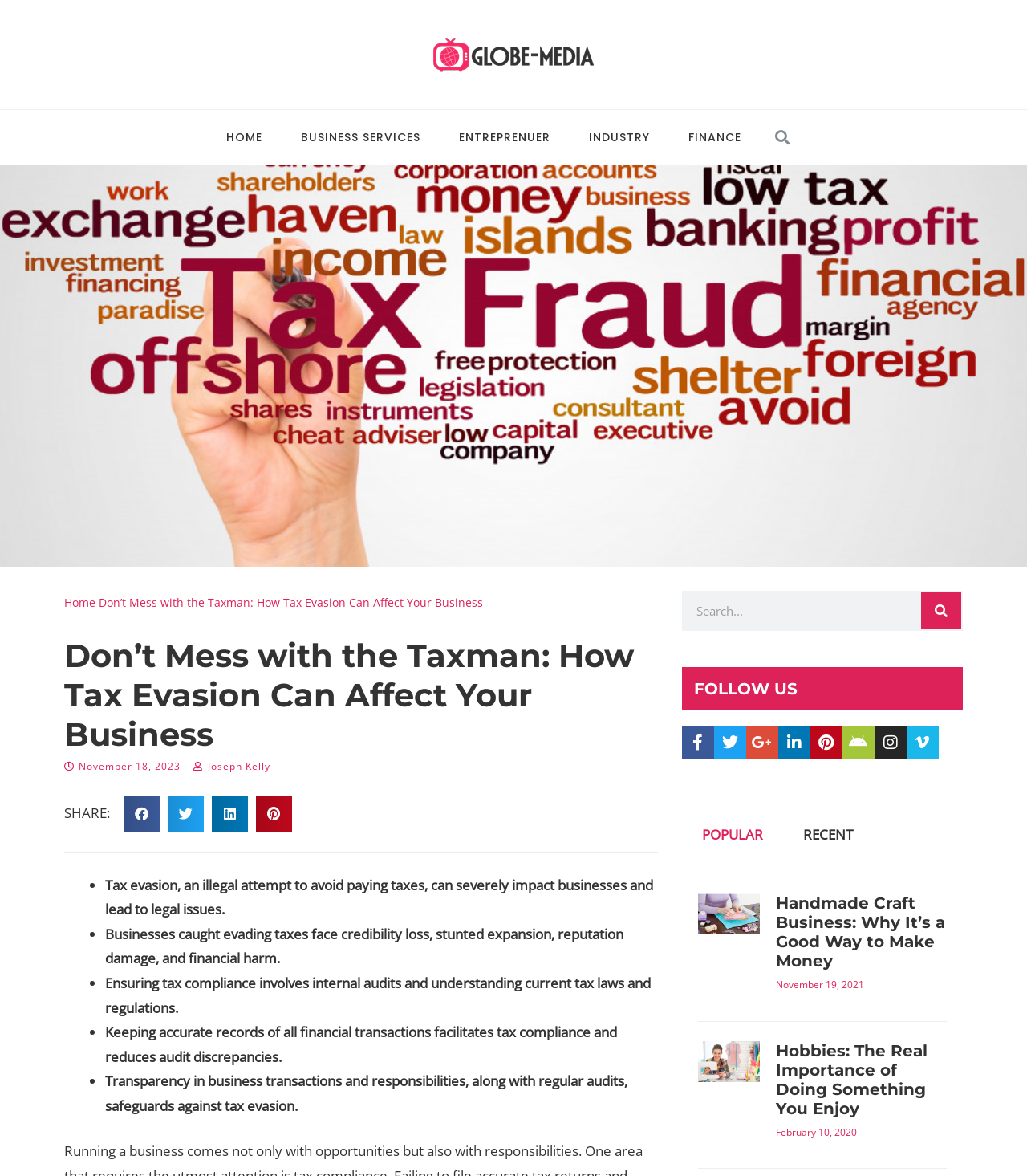Consider the image and give a detailed and elaborate answer to the question: 
What is the purpose of the 'Search' button?

I found the 'Search' button by looking at the button element with the text 'Search' which is located at the top right corner of the webpage. The purpose of this button is to allow users to search the website for specific content.